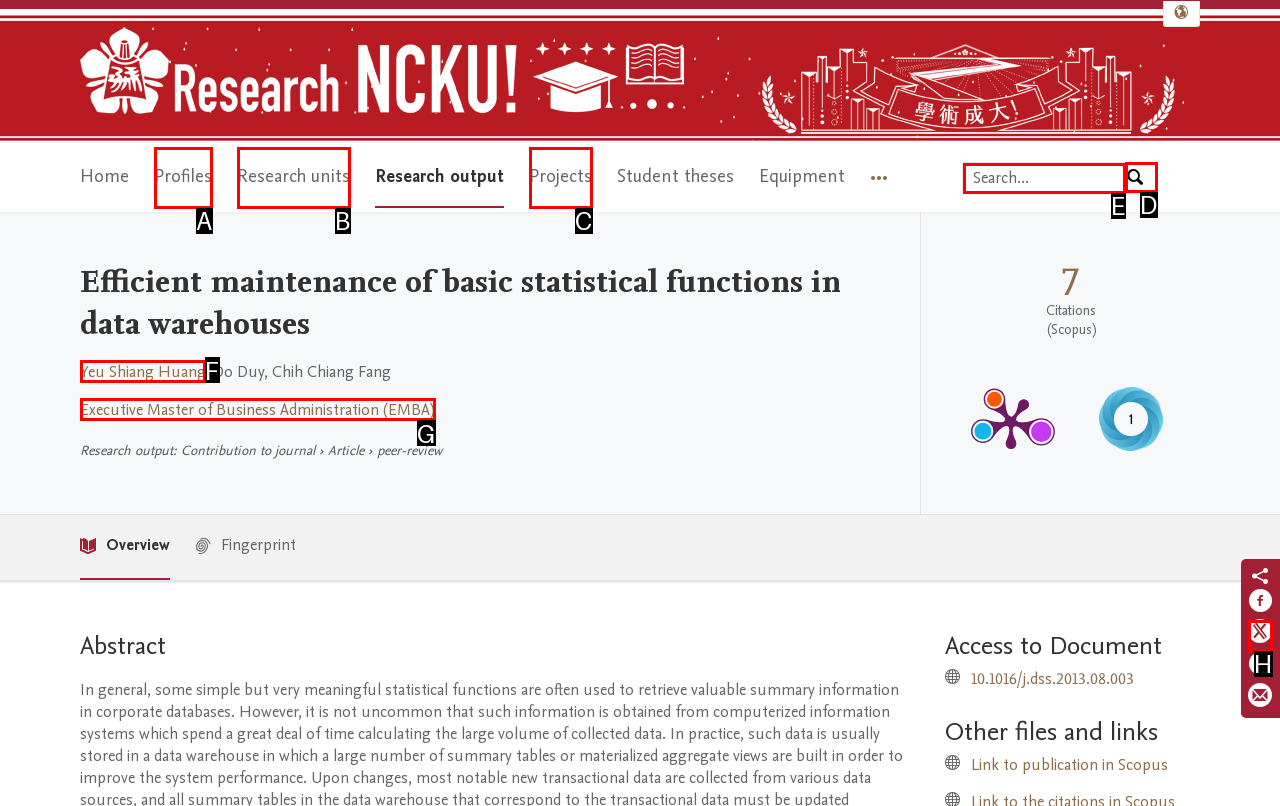Given the description: aria-label="Share on Twitter", identify the matching option. Answer with the corresponding letter.

H